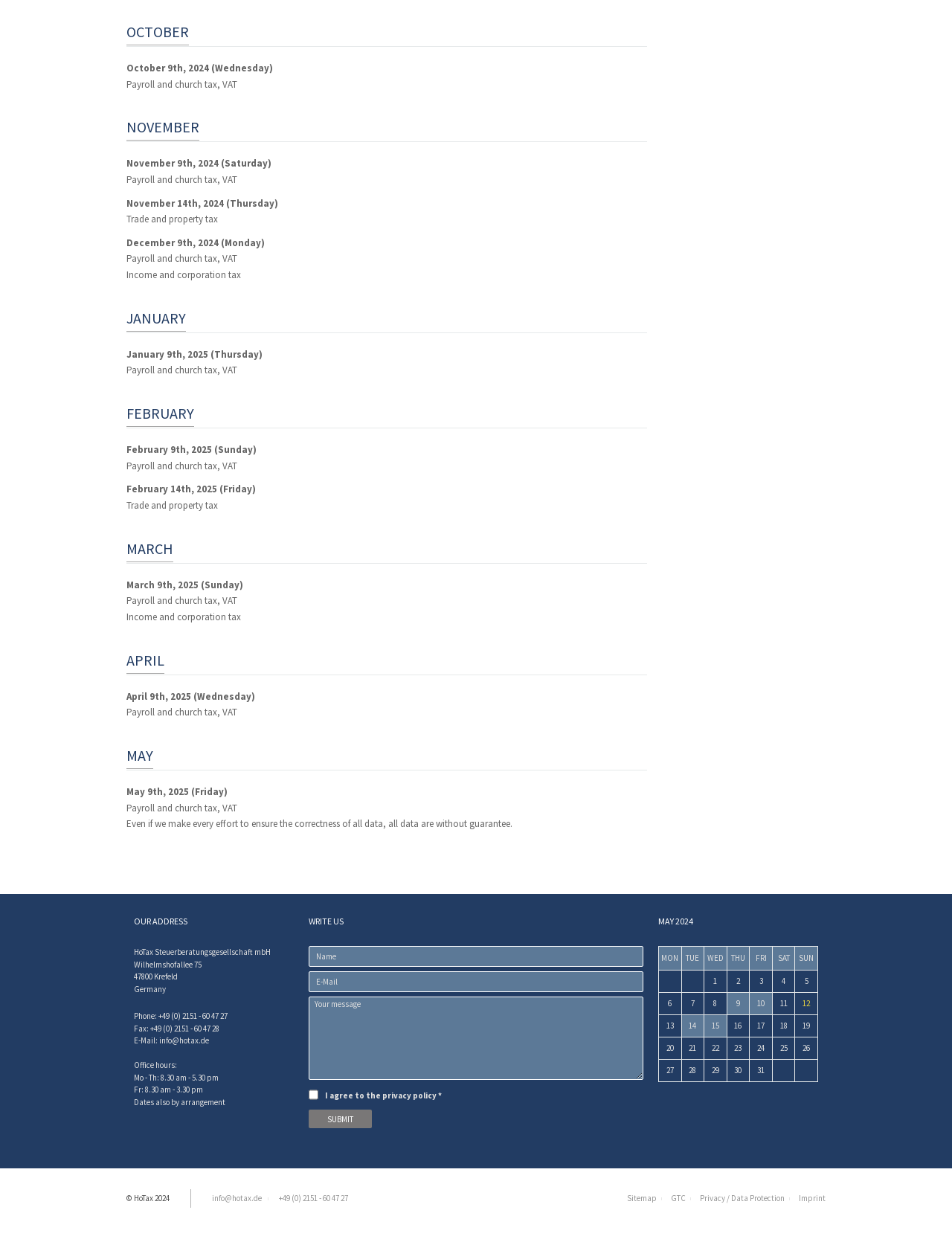Could you highlight the region that needs to be clicked to execute the instruction: "Enter your email"?

[0.324, 0.784, 0.676, 0.801]